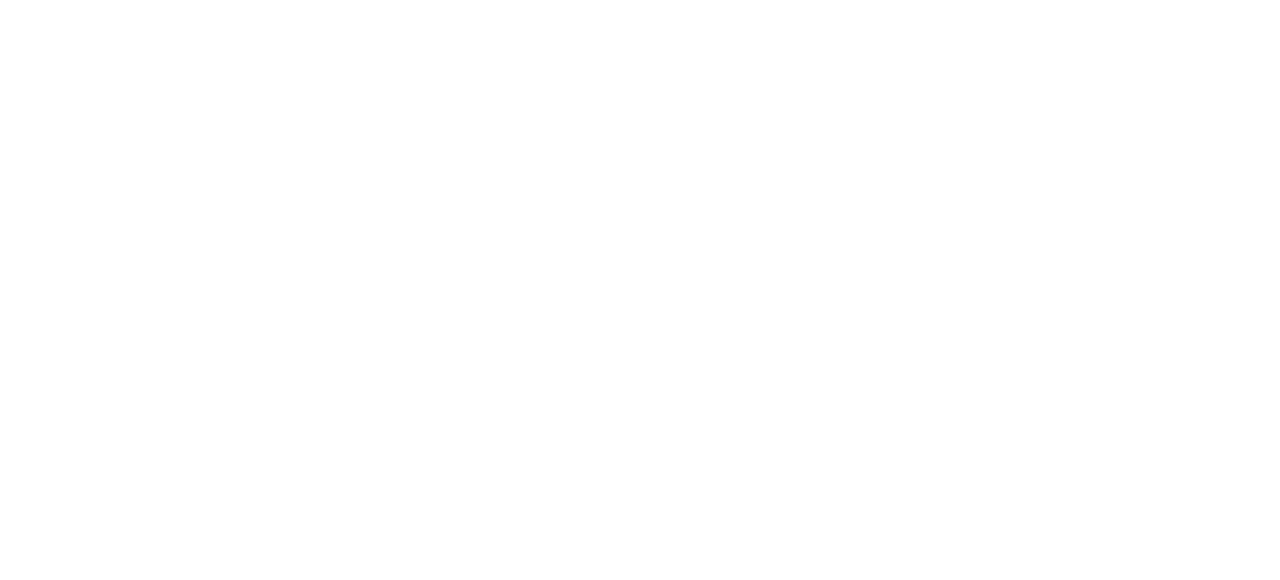What are the two categories listed on the webpage?
Give a one-word or short phrase answer based on the image.

Statements and Services